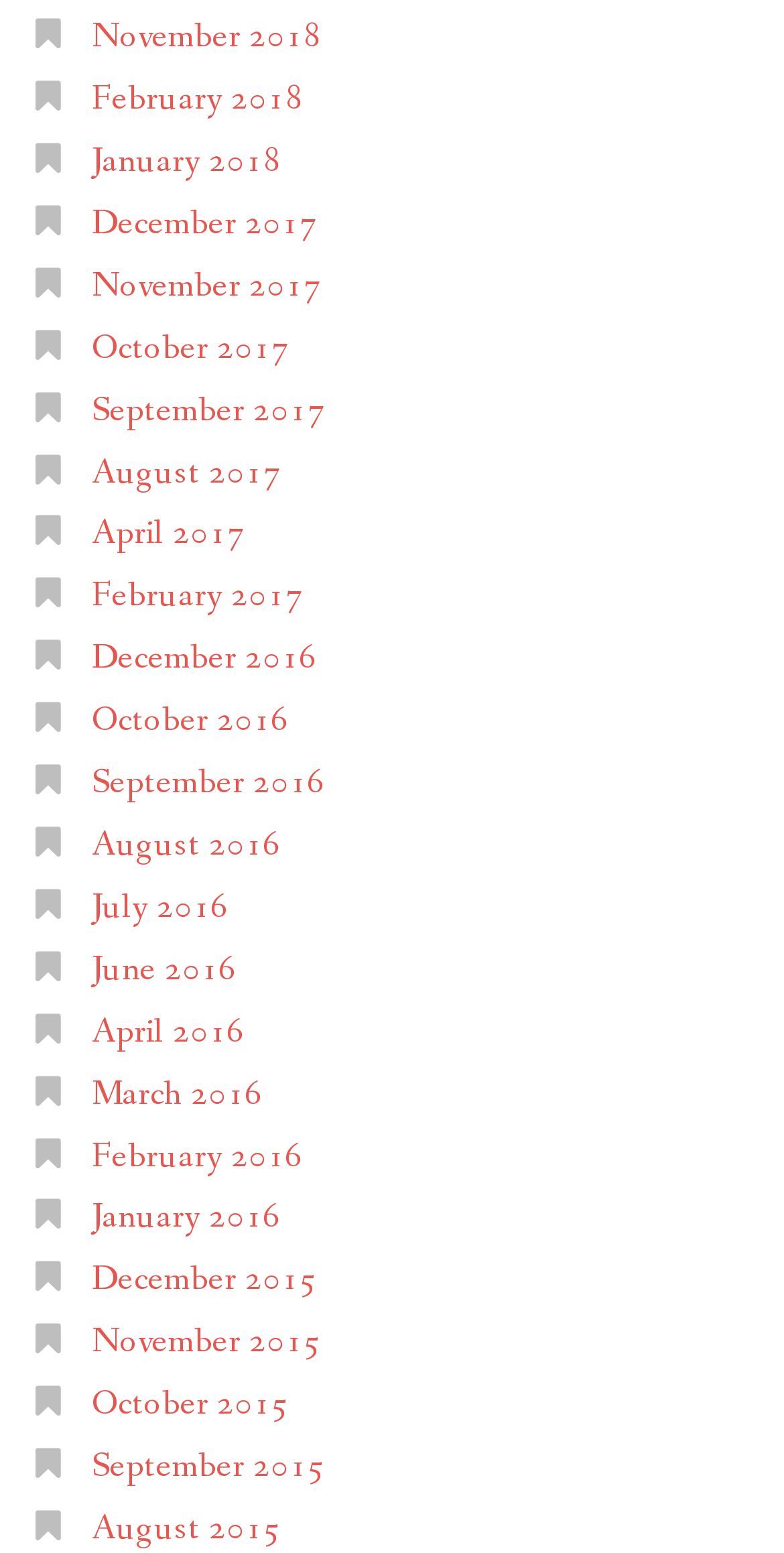Locate the UI element described by November 2015 and provide its bounding box coordinates. Use the format (top-left x, top-left y, bottom-right x, bottom-right y) with all values as floating point numbers between 0 and 1.

[0.117, 0.85, 0.409, 0.879]